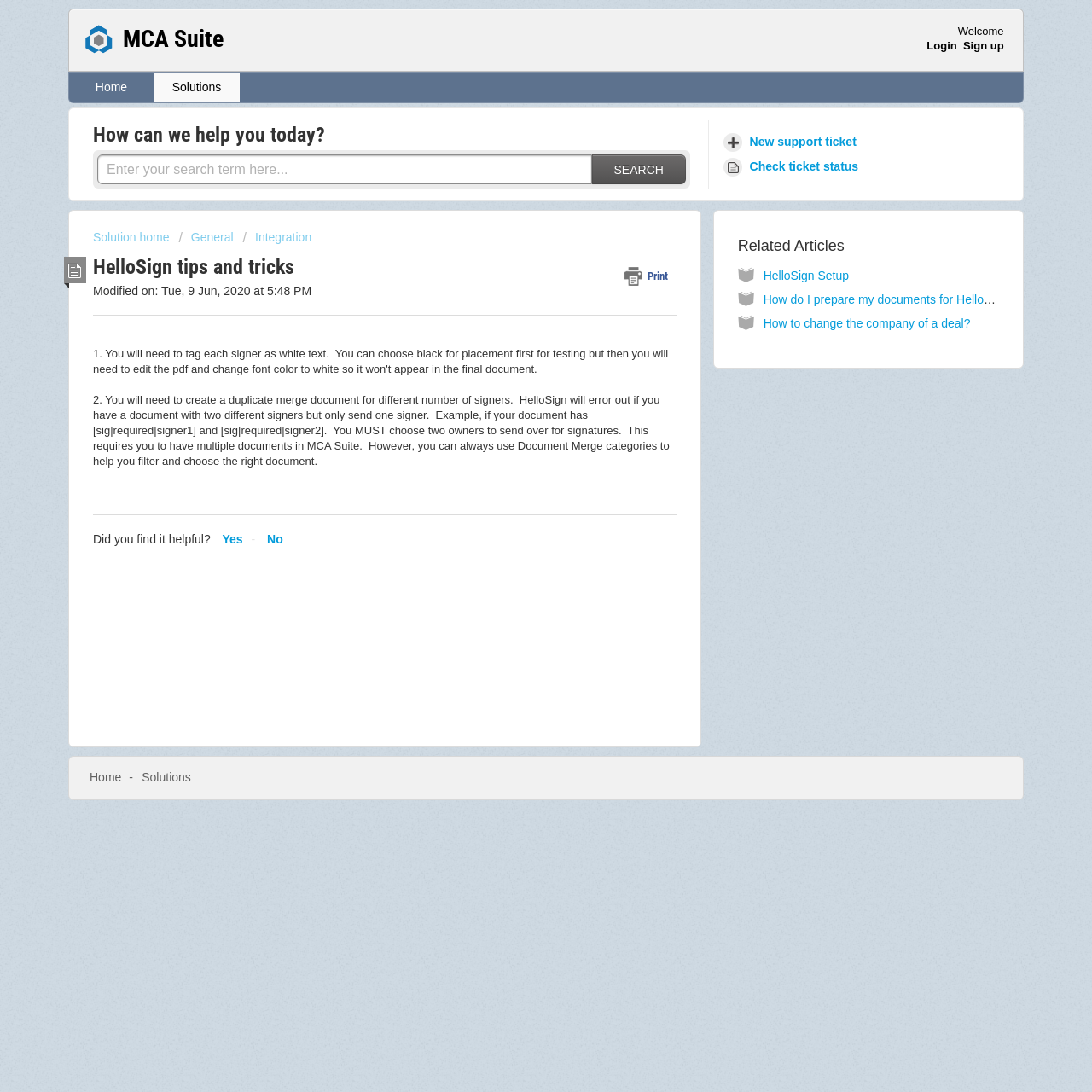Identify the bounding box coordinates for the UI element described as follows: Check ticket status. Use the format (top-left x, top-left y, bottom-right x, bottom-right y) and ensure all values are floating point numbers between 0 and 1.

[0.661, 0.142, 0.792, 0.164]